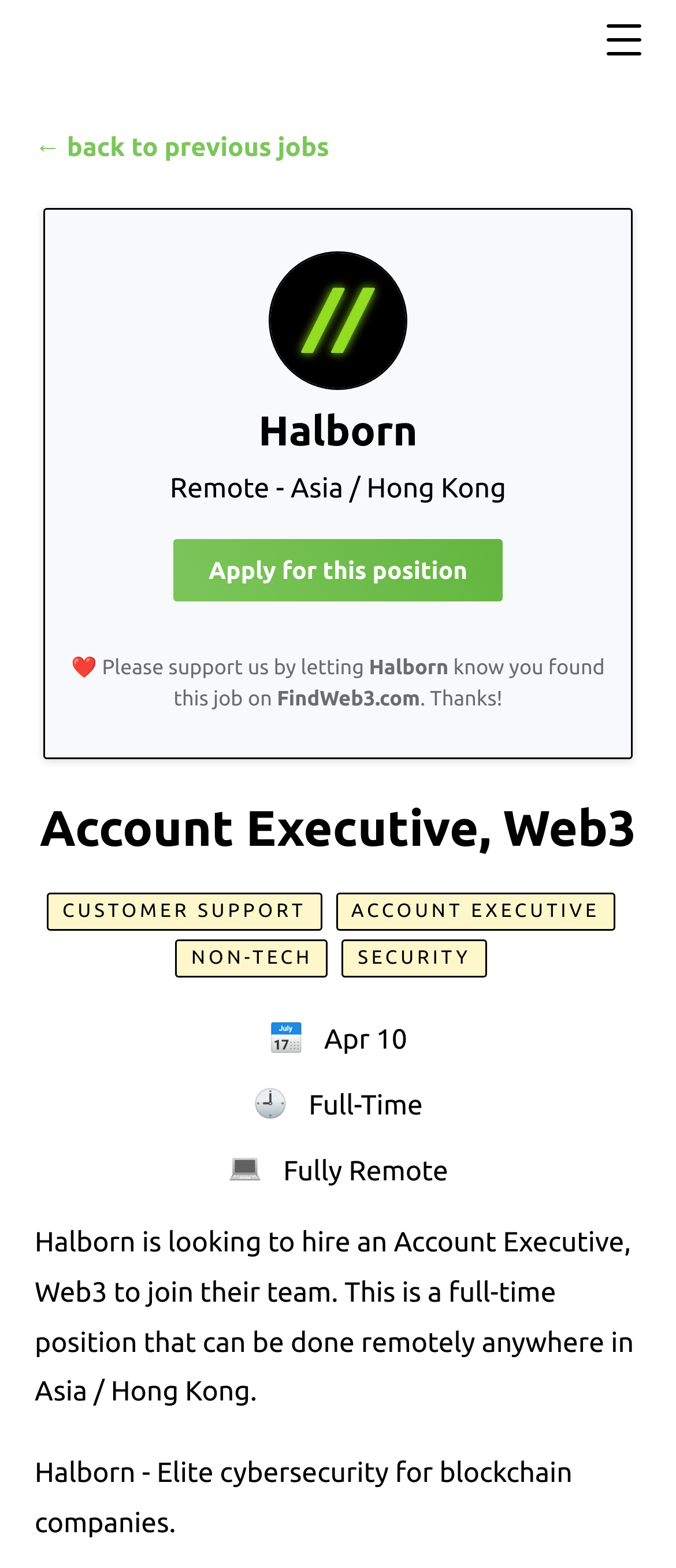Find the bounding box coordinates for the element described here: "Apply for this position".

[0.257, 0.344, 0.743, 0.384]